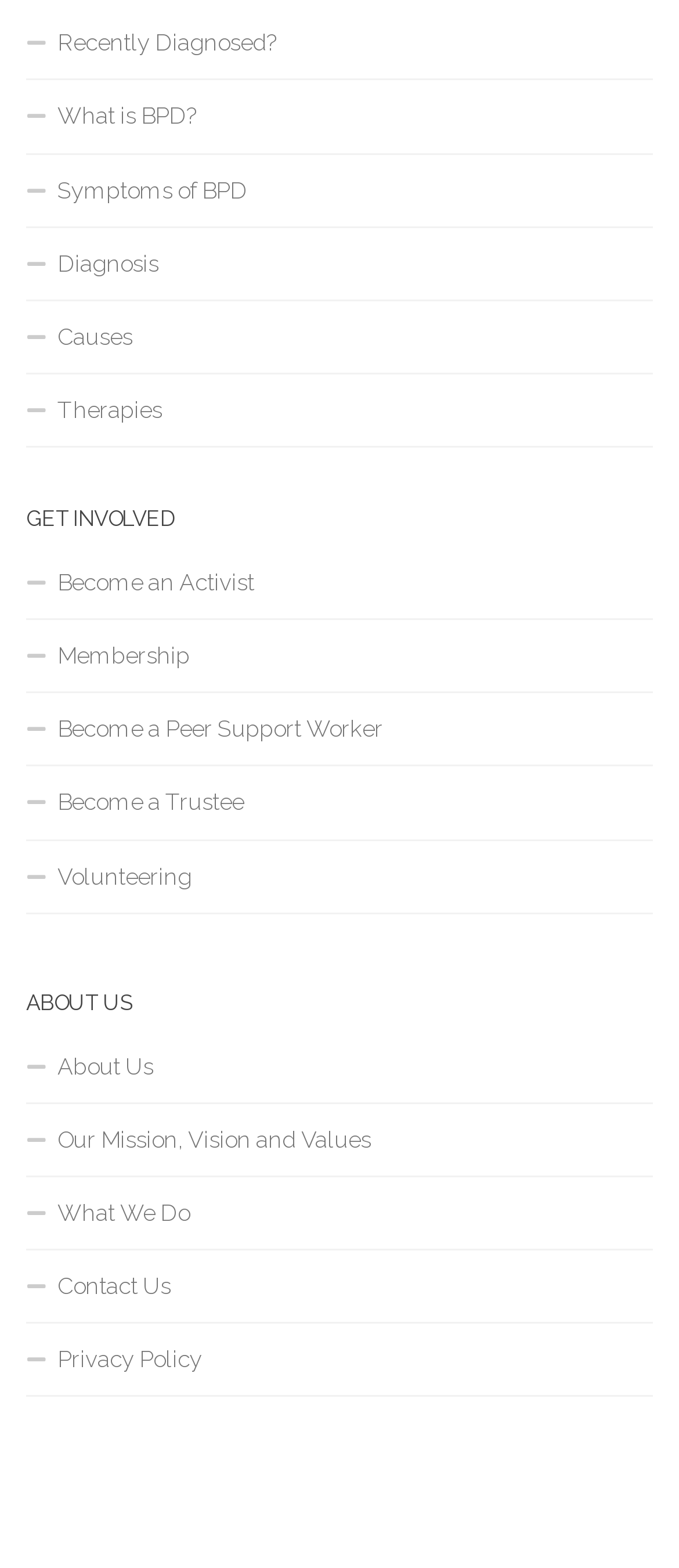What is the last link under the 'ABOUT US' section?
Could you give a comprehensive explanation in response to this question?

By examining the links under the 'ABOUT US' section, I found that the last link is 'Privacy Policy' which is indicated by the link with the text ' Privacy Policy'.